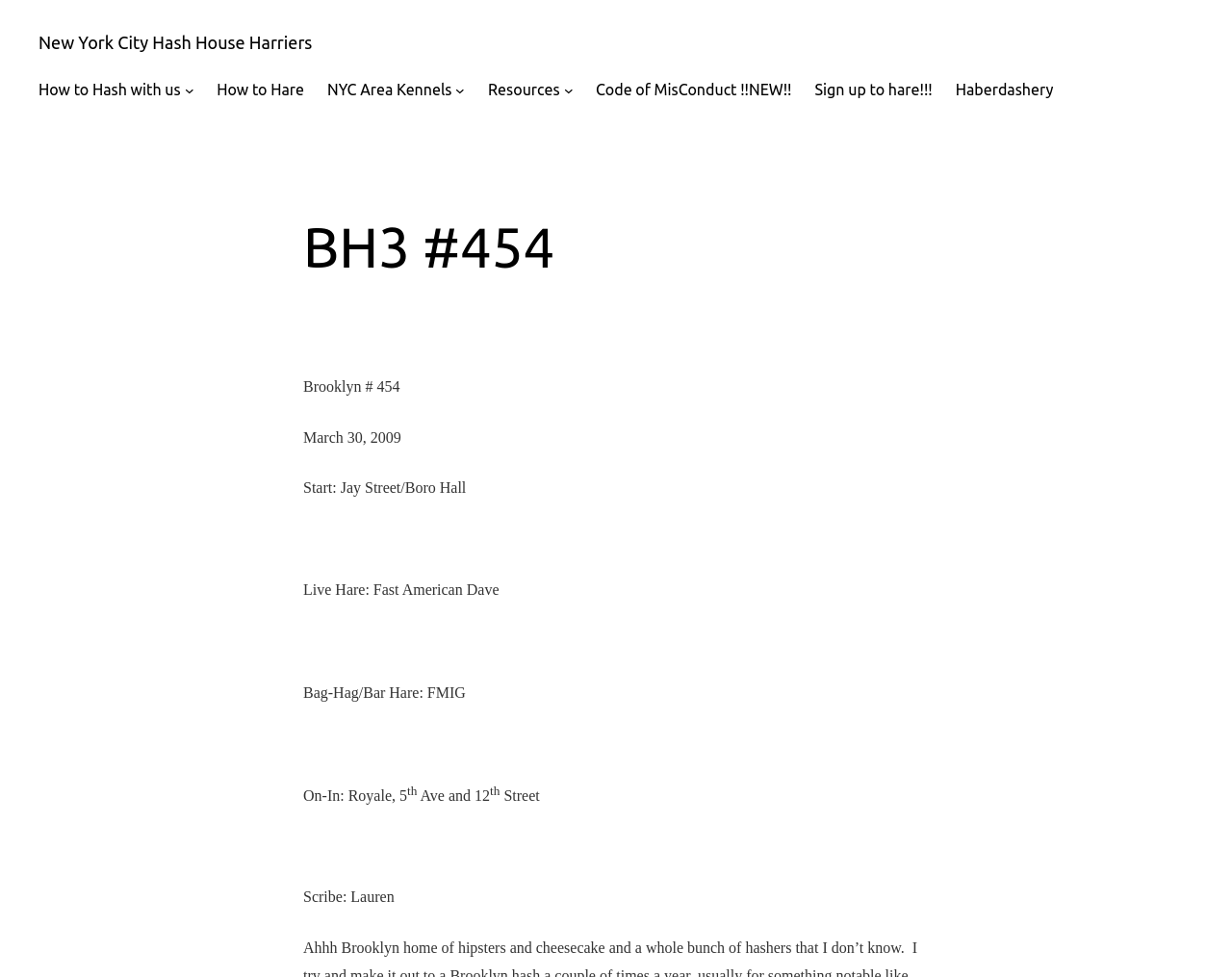Provide the bounding box coordinates, formatted as (top-left x, top-left y, bottom-right x, bottom-right y), with all values being floating point numbers between 0 and 1. Identify the bounding box of the UI element that matches the description: How to Hash with us

[0.031, 0.08, 0.147, 0.105]